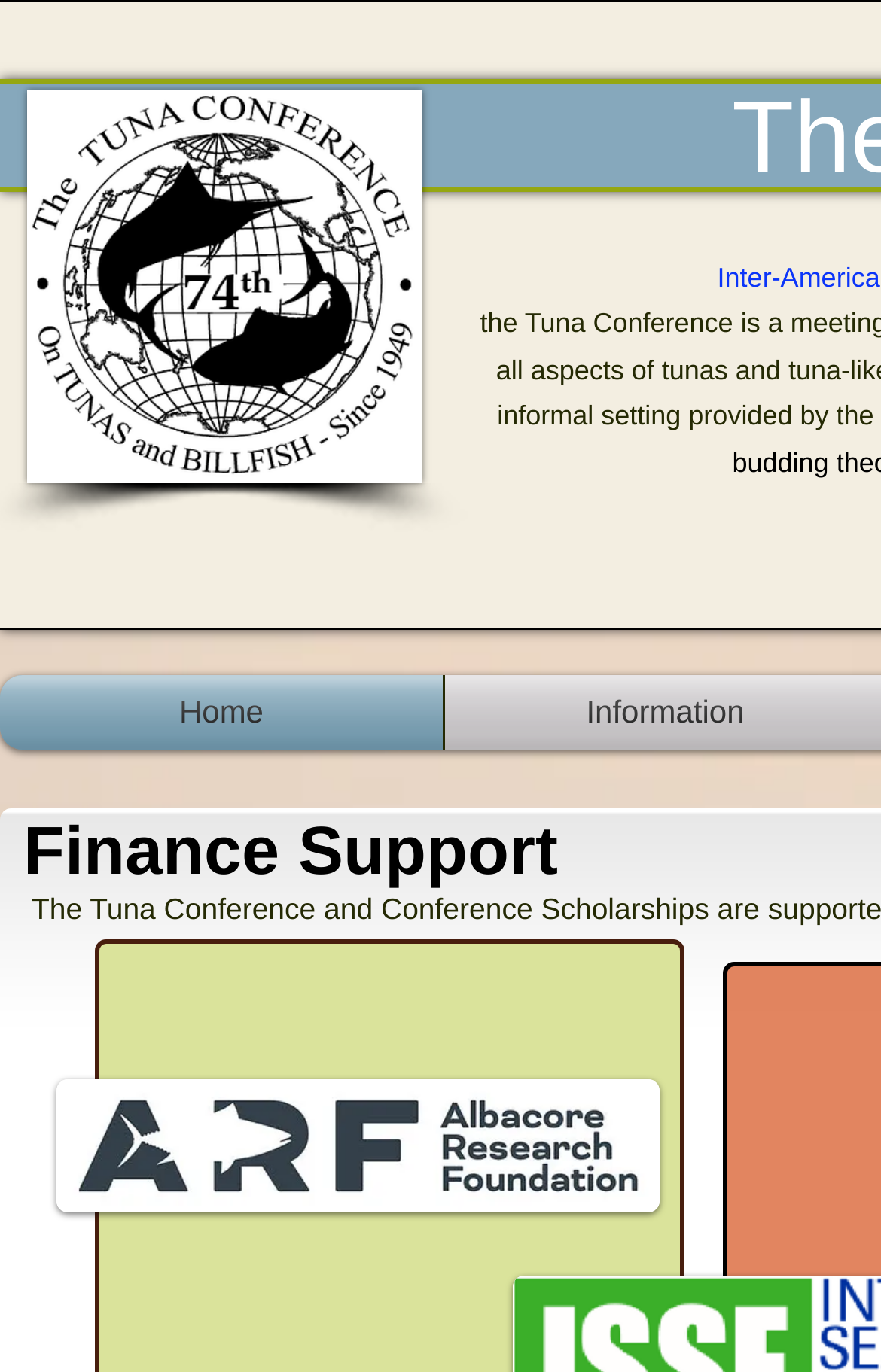Based on the element description: "Finance Support", identify the bounding box coordinates for this UI element. The coordinates must be four float numbers between 0 and 1, listed as [left, top, right, bottom].

[0.026, 0.579, 0.633, 0.665]